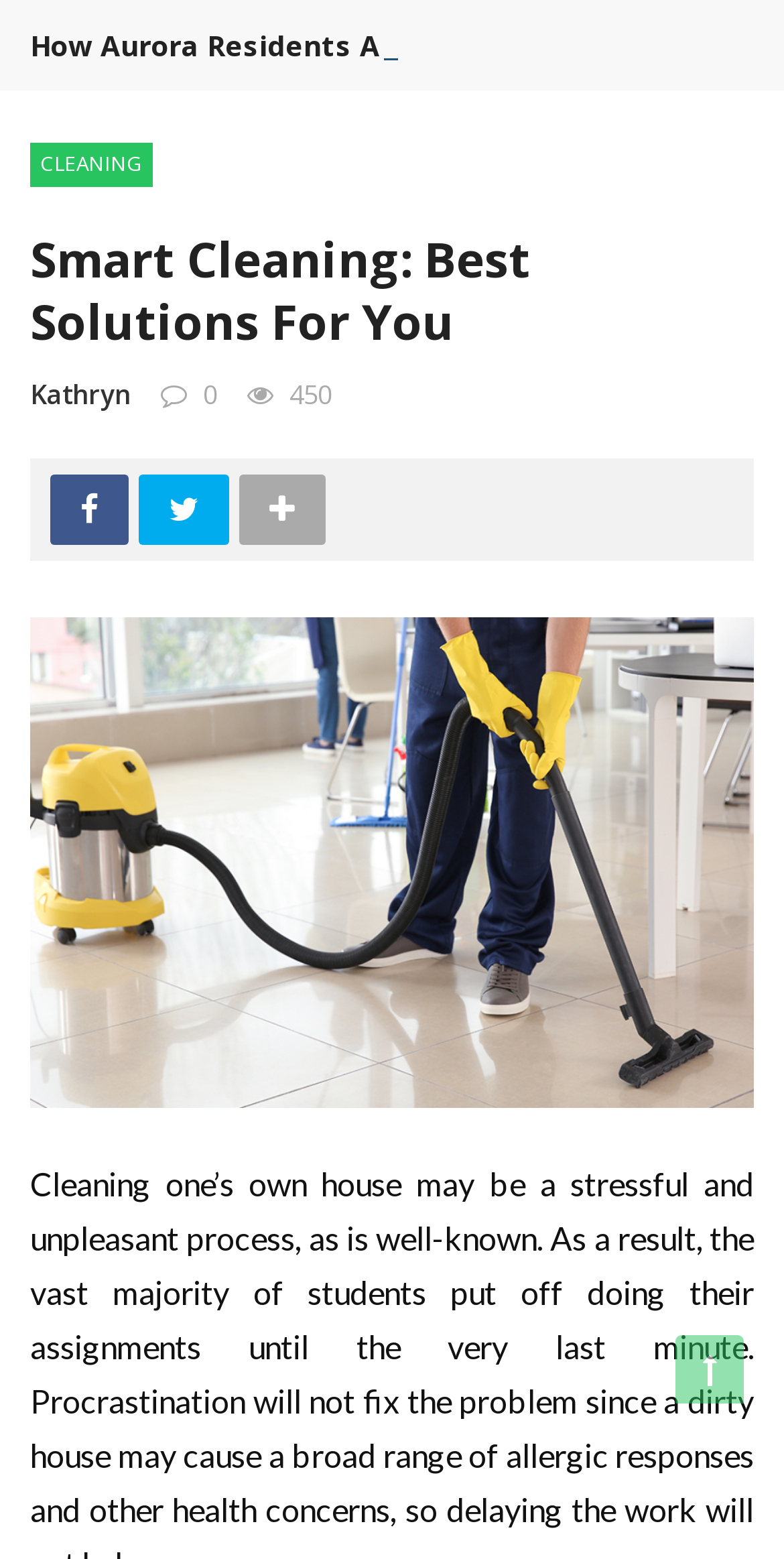Generate a comprehensive caption for the webpage you are viewing.

The webpage appears to be about smart cleaning solutions, with a focus on residents of Aurora enhancing their homes. At the top of the page, there is a "BREAKING NEWS" header, followed by a main heading that reads "How Aurora Residents Are Enhancing Their Homes". This heading is a link, indicating that it may lead to a related article or page.

Below the main heading, there are several links and text elements. One link is labeled "CLEANING", while another is a name, "Kathryn". There is also a static text element displaying the number "450". 

On the top-right side of the page, there are two social media icons, one for Facebook and one for Twitter, represented by their respective logos. These icons are links, allowing users to access the webpage's social media profiles.

The overall structure of the page suggests that it may be a blog or article page, with a focus on providing information and resources related to smart cleaning and home enhancement.